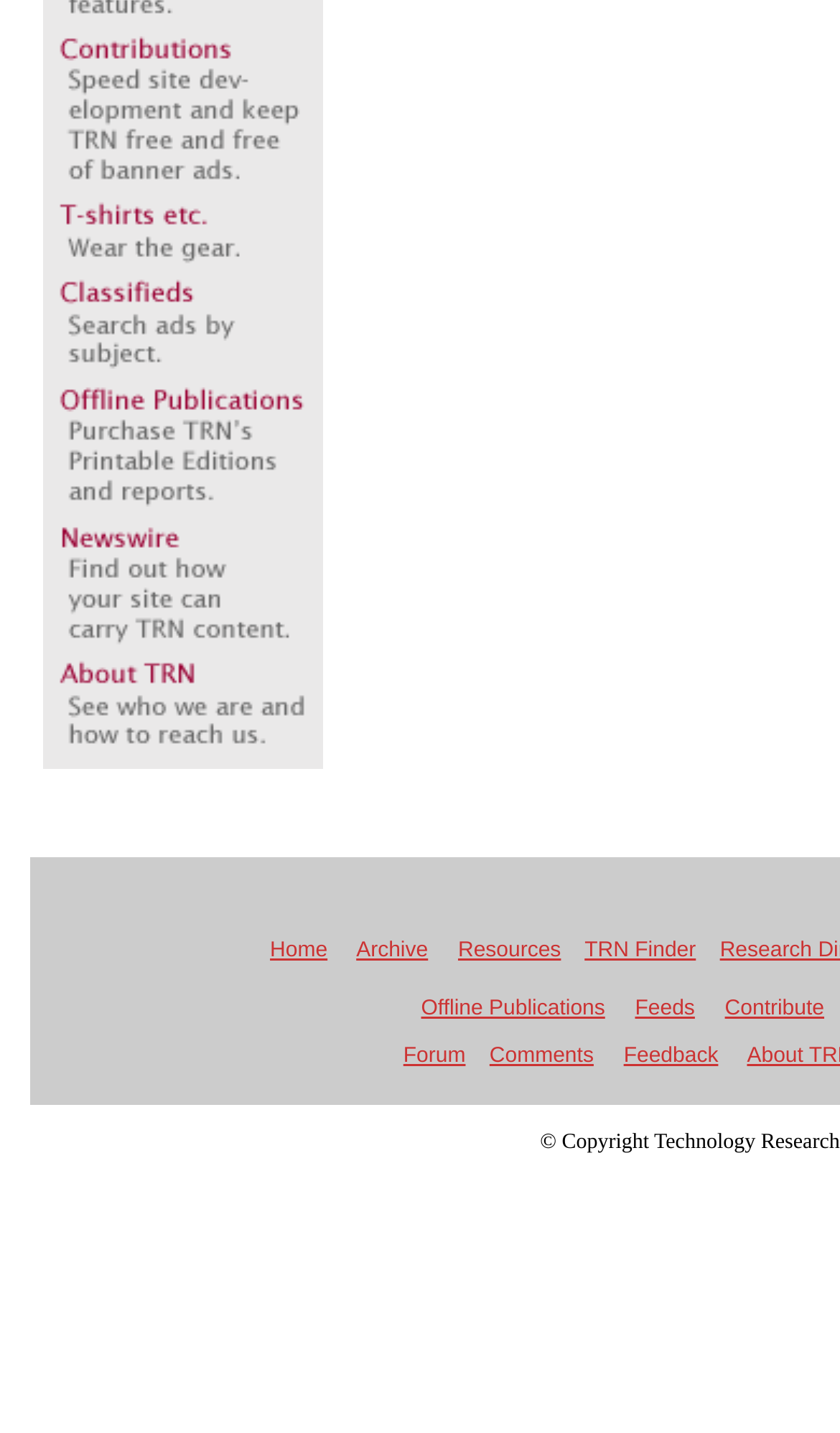What is the first link on the top navigation bar?
Look at the image and answer the question using a single word or phrase.

Home